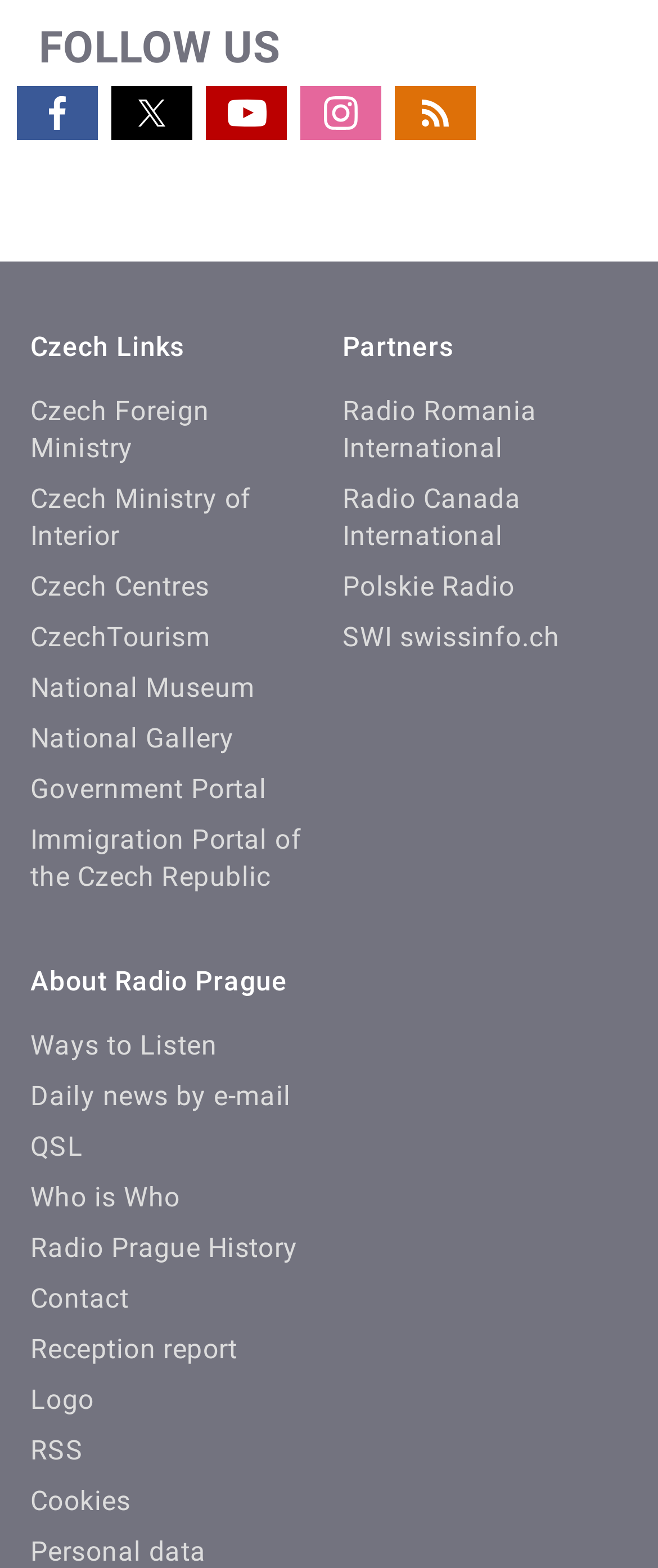Determine the coordinates of the bounding box for the clickable area needed to execute this instruction: "learn about the company".

None